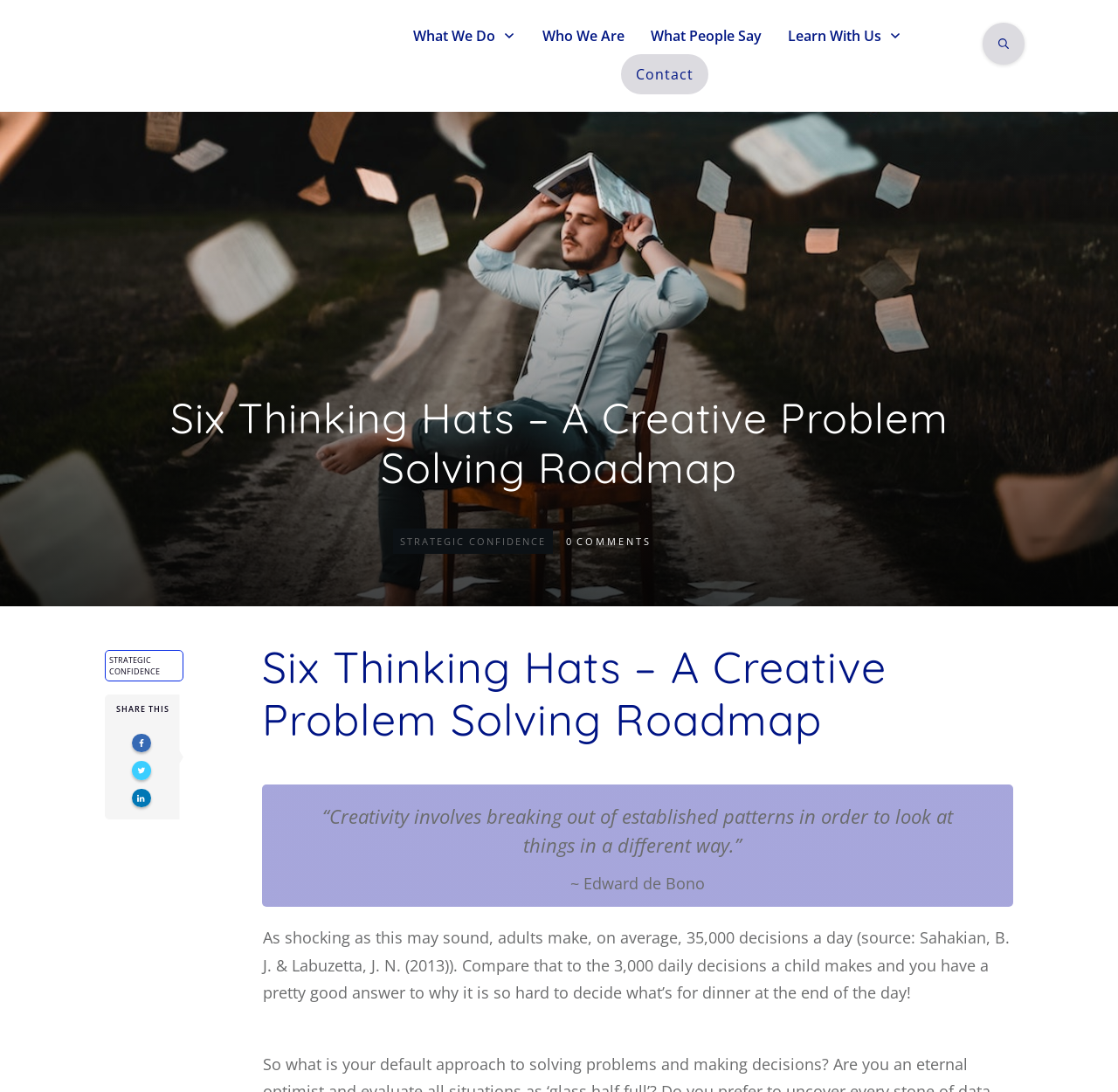Your task is to extract the text of the main heading from the webpage.

Six Thinking Hats – A Creative Problem Solving Roadmap